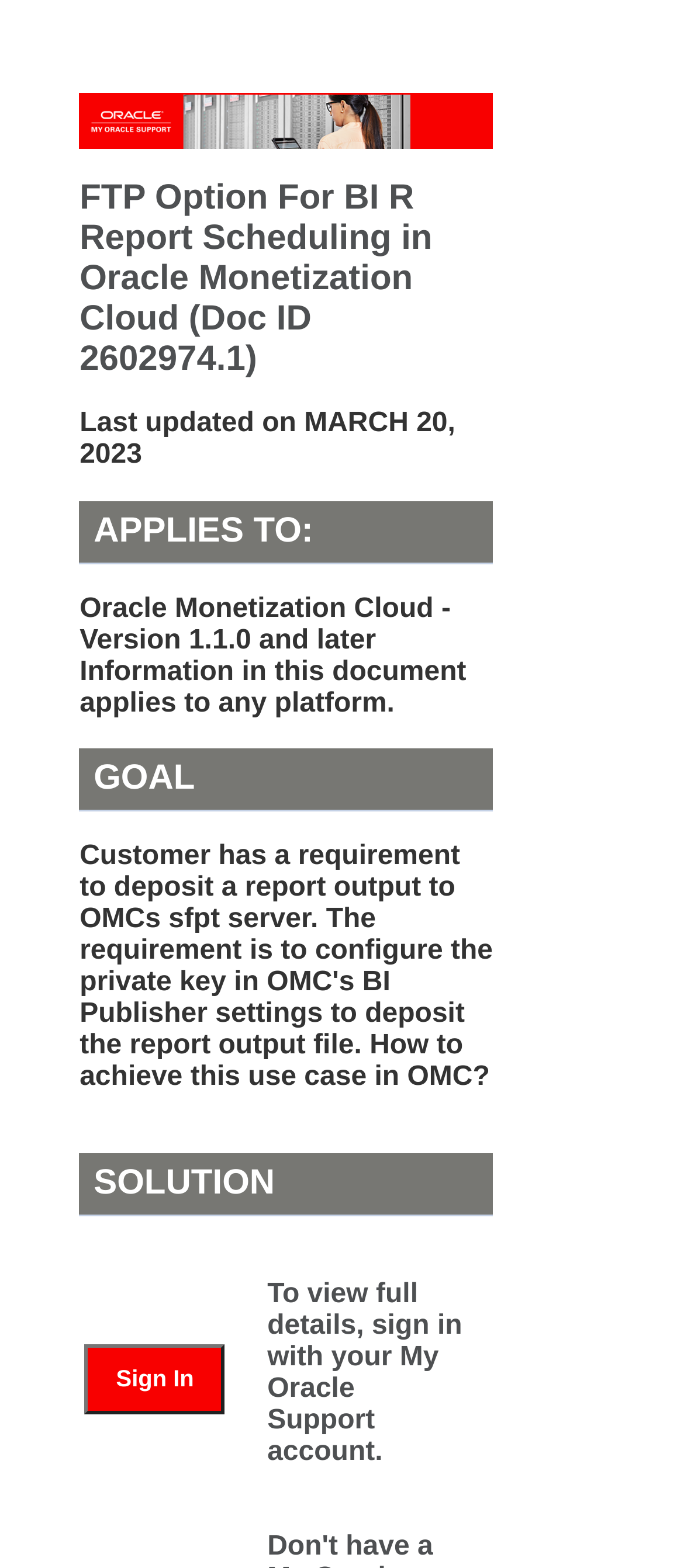Answer this question using a single word or a brief phrase:
What is required to view full details?

My Oracle Support account